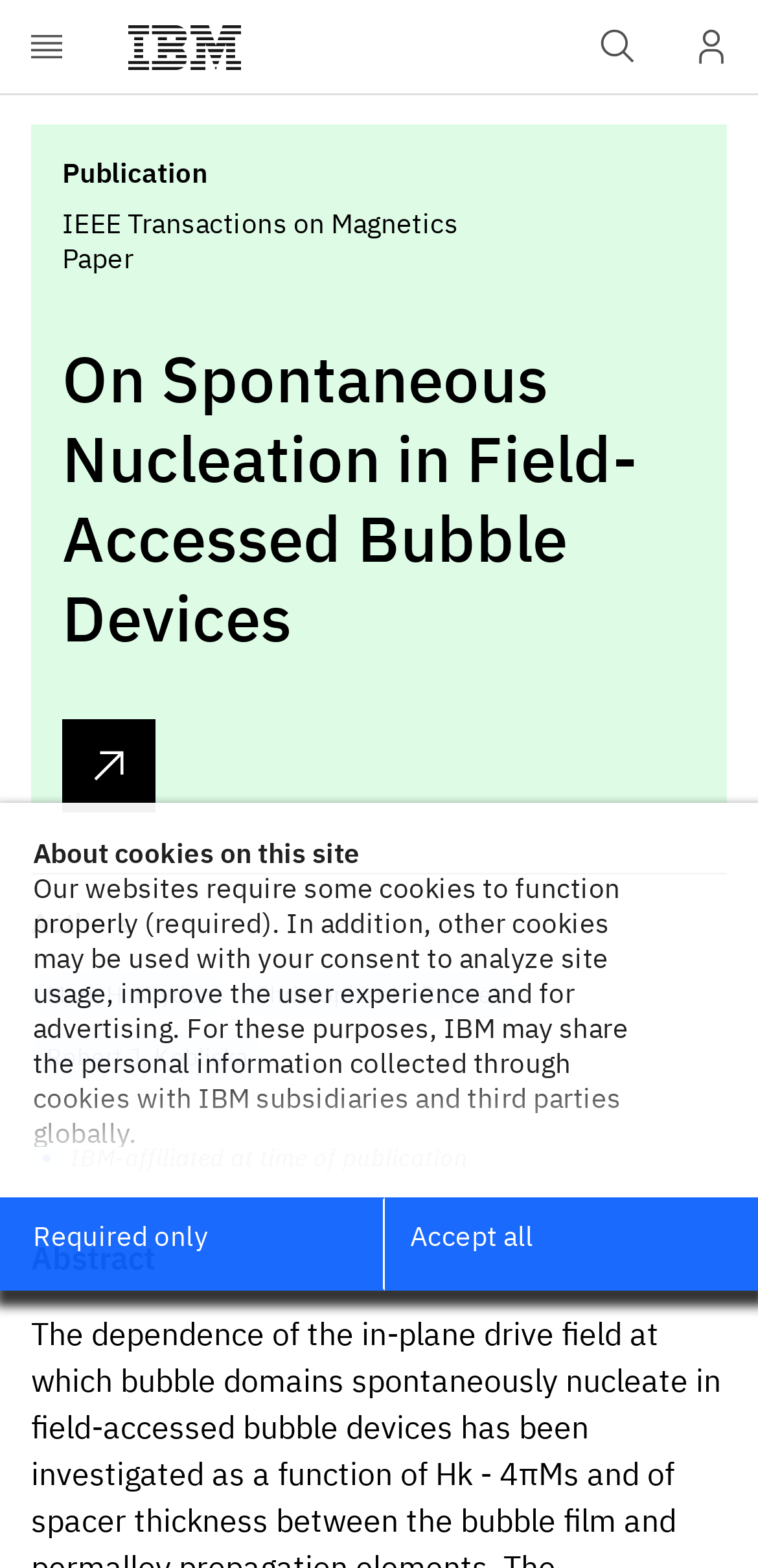Please locate the bounding box coordinates of the element that should be clicked to achieve the given instruction: "View authors".

[0.041, 0.62, 0.296, 0.65]